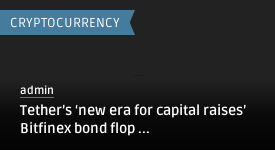Provide a short, one-word or phrase answer to the question below:
Who is the author or administrator of the content?

admin